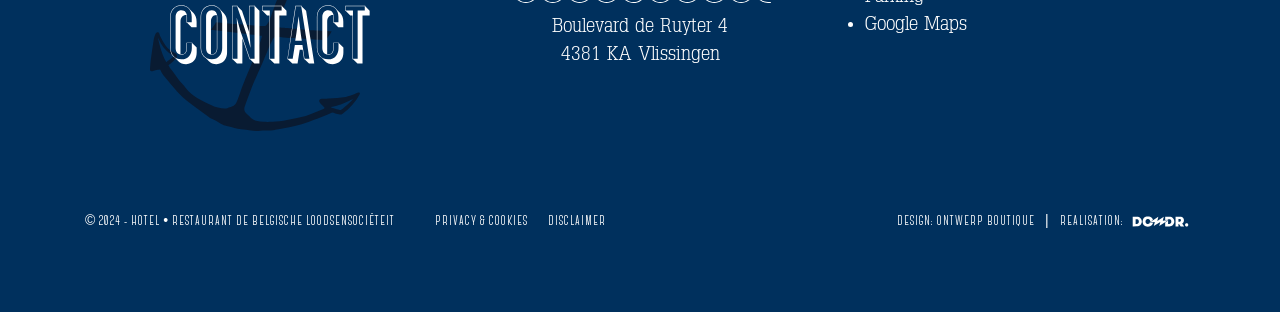What is the realization company?
Look at the image and provide a detailed response to the question.

I looked at the bottom of the page, where I saw a section with 'REALISATION:' and a link with no text, but an image. Unfortunately, the image does not provide any text information, so I cannot determine the realization company.